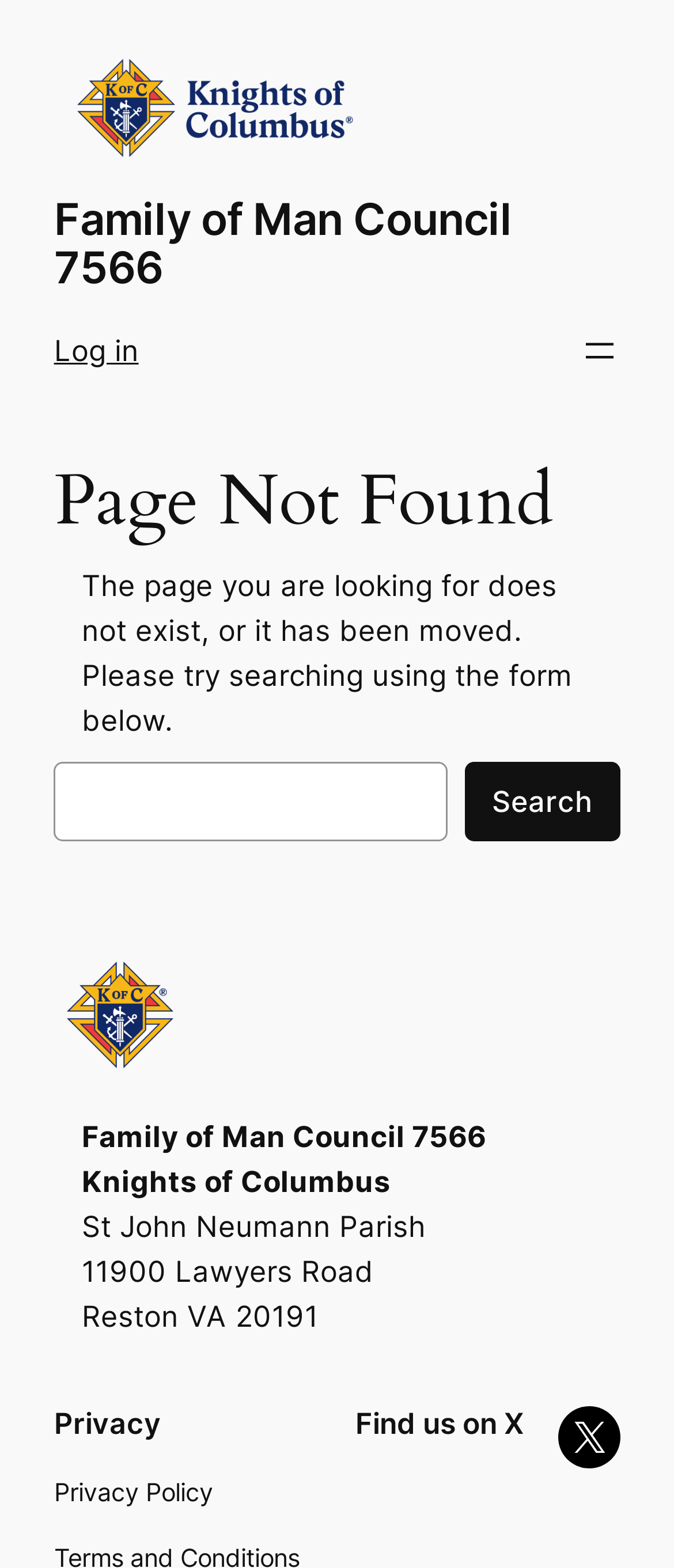Offer a detailed explanation of the webpage layout and contents.

This webpage displays a "Page not found" error message. At the top left, there is a figure element, and next to it, a heading with the title "Family of Man Council 7566" which is also a link. Below the title, there is a link to "Log in". On the top right, there is a navigation menu with a button to open a menu.

The main content of the page is divided into sections. The first section has a heading "Page Not Found" and a paragraph of text explaining that the page does not exist or has been moved, with a suggestion to search using the form below. Below this text, there is a search form with a search box, a "Search" button, and a label "Search".

Further down, there is a link to "Family of Man Council 7566" with an associated image. Below this, there are several lines of text displaying information about the Knights of Columbus, St John Neumann Parish, and an address.

At the bottom of the page, there are two sections. The first section has a heading "Privacy" with a link to "Privacy Policy". The second section has a heading "Find us on X" with a link to "X". There is also a footer navigation menu on the bottom right.